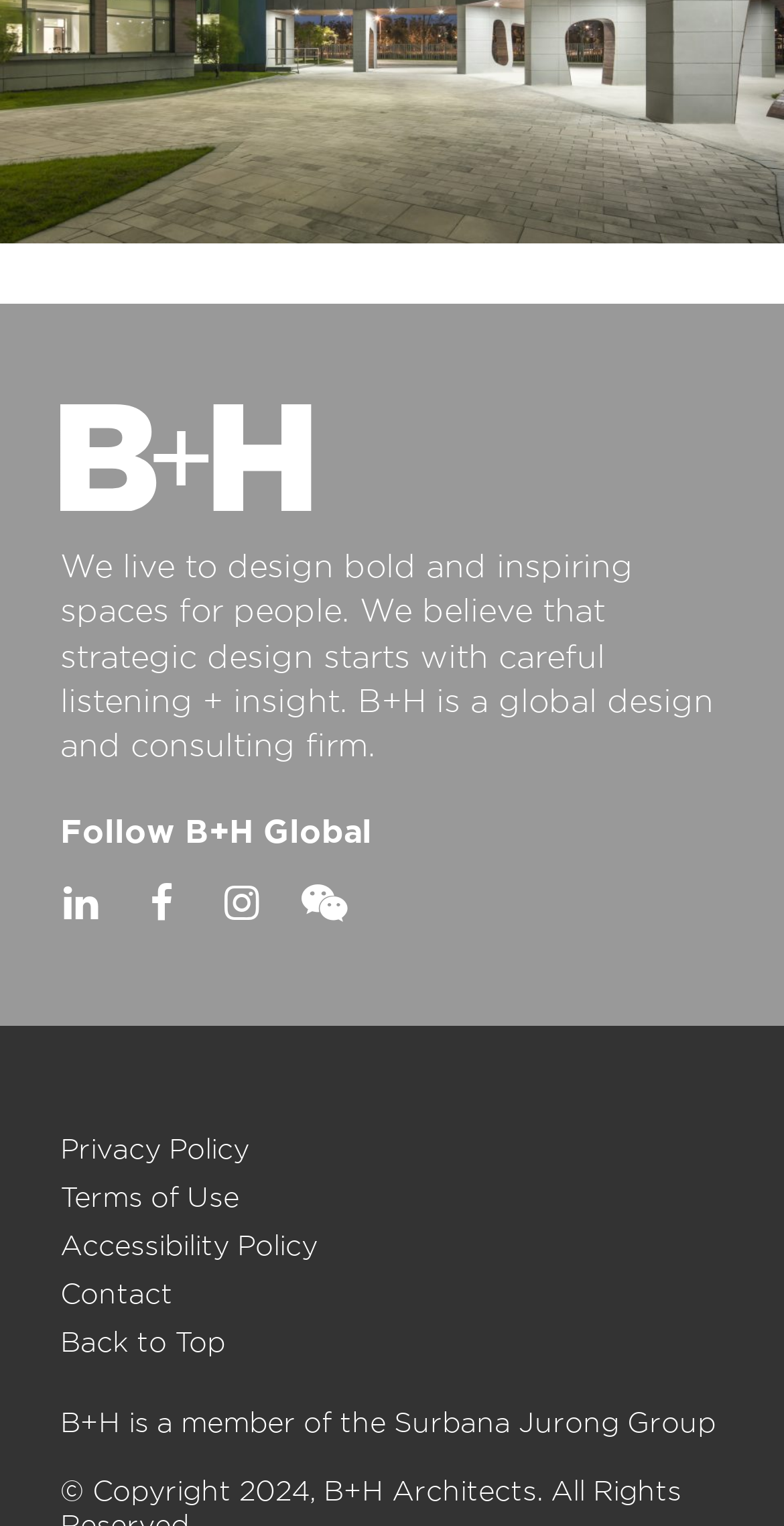How many social media links are available?
Please look at the screenshot and answer using one word or phrase.

4